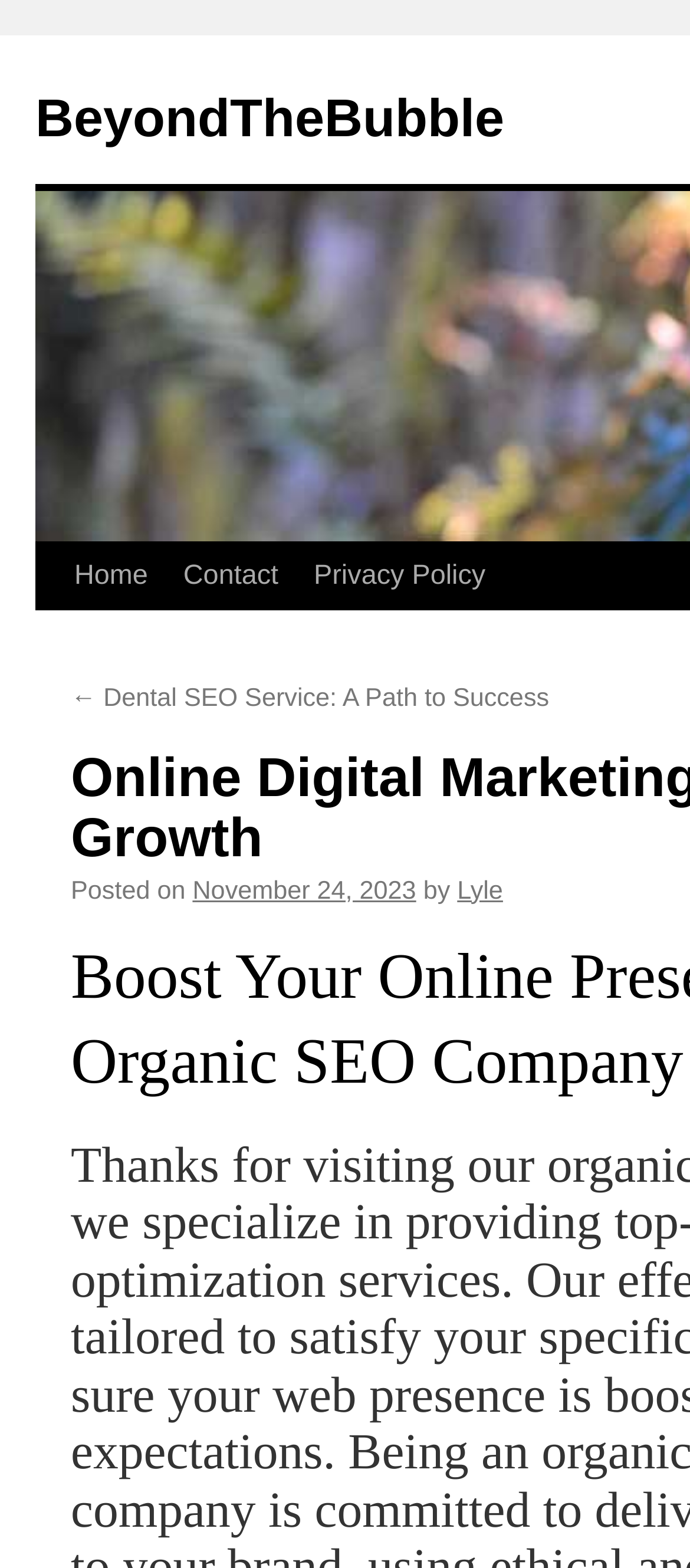What is the main heading of this webpage? Please extract and provide it.

Online Digital Marketing for Business Growth